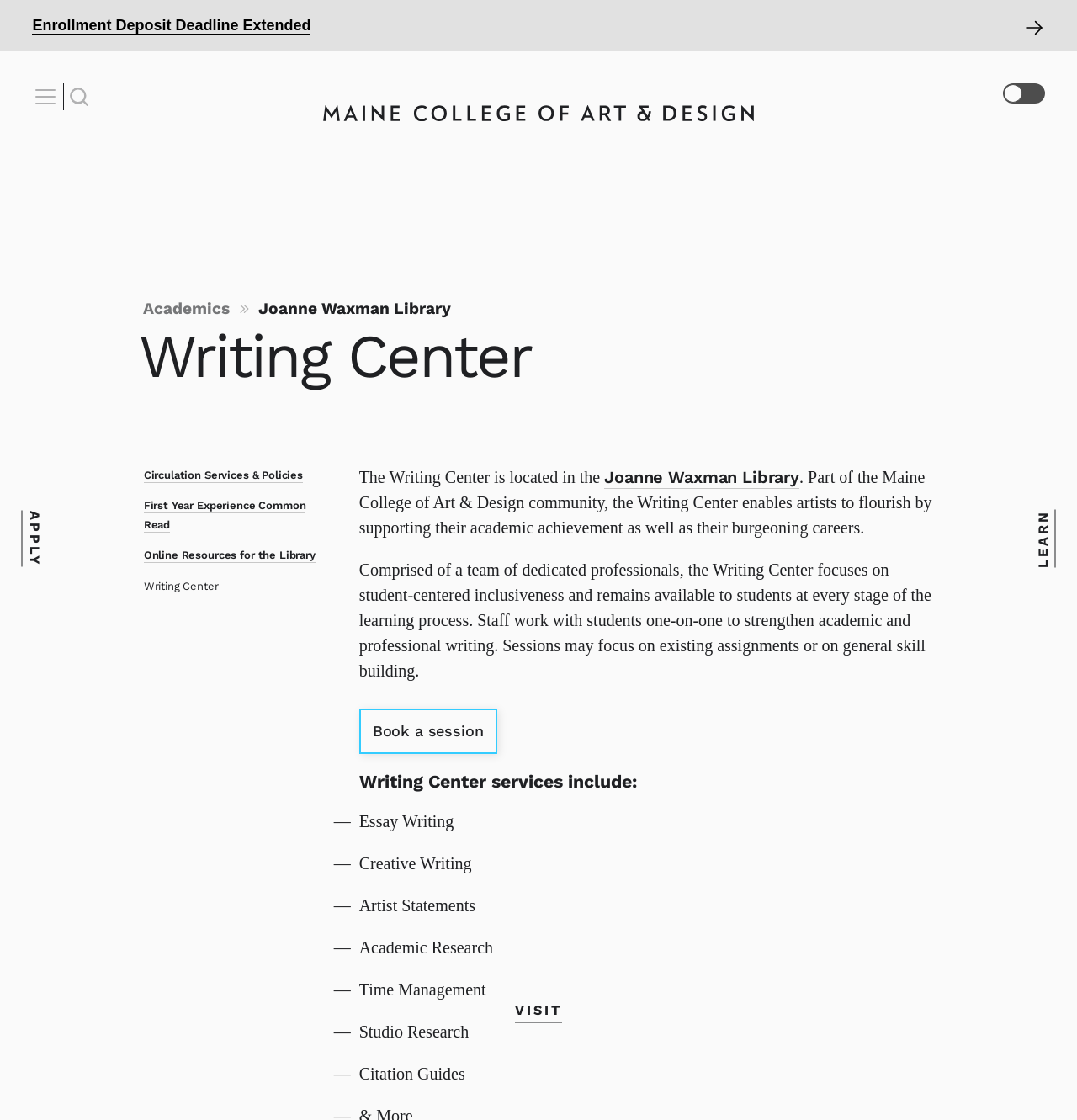What is the location of the Writing Center?
By examining the image, provide a one-word or phrase answer.

Joanne Waxman Library